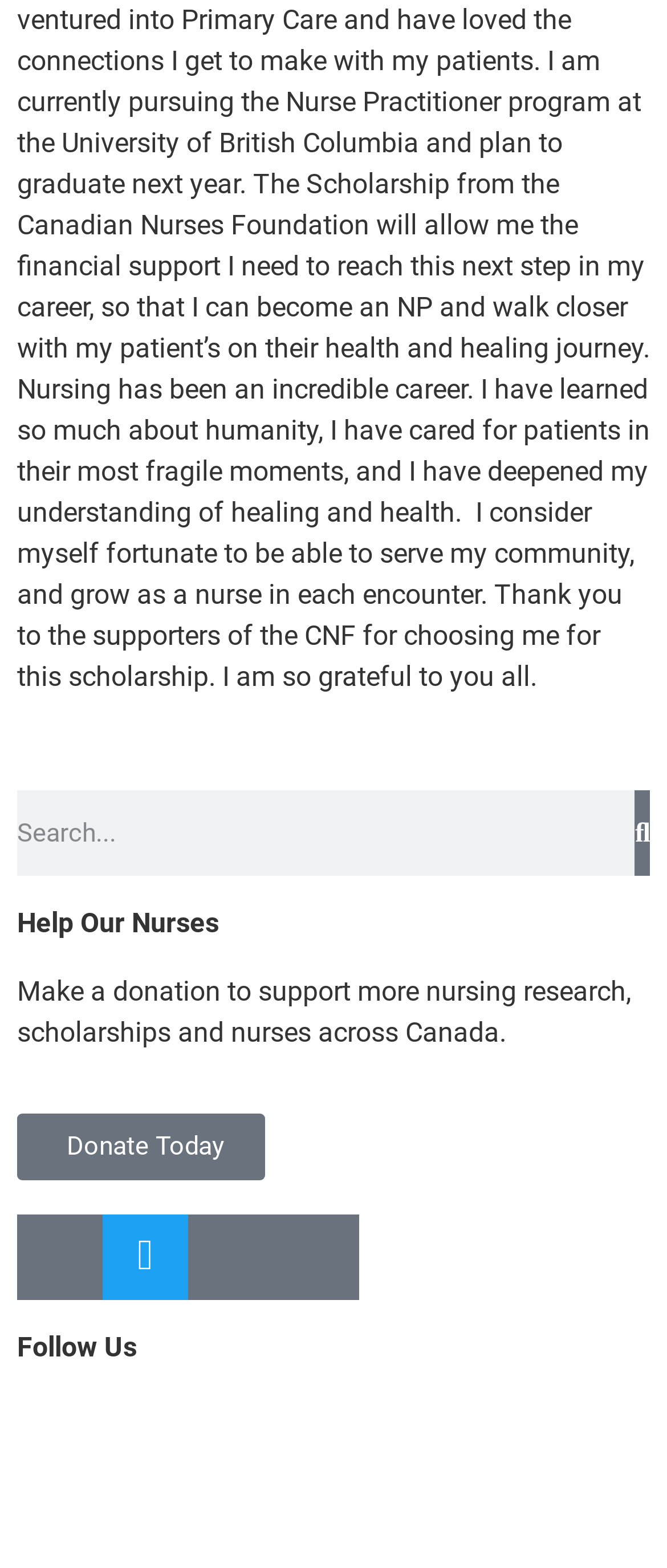Find and provide the bounding box coordinates for the UI element described here: "parent_node: Search name="s" placeholder="Search..."". The coordinates should be given as four float numbers between 0 and 1: [left, top, right, bottom].

[0.026, 0.505, 0.952, 0.559]